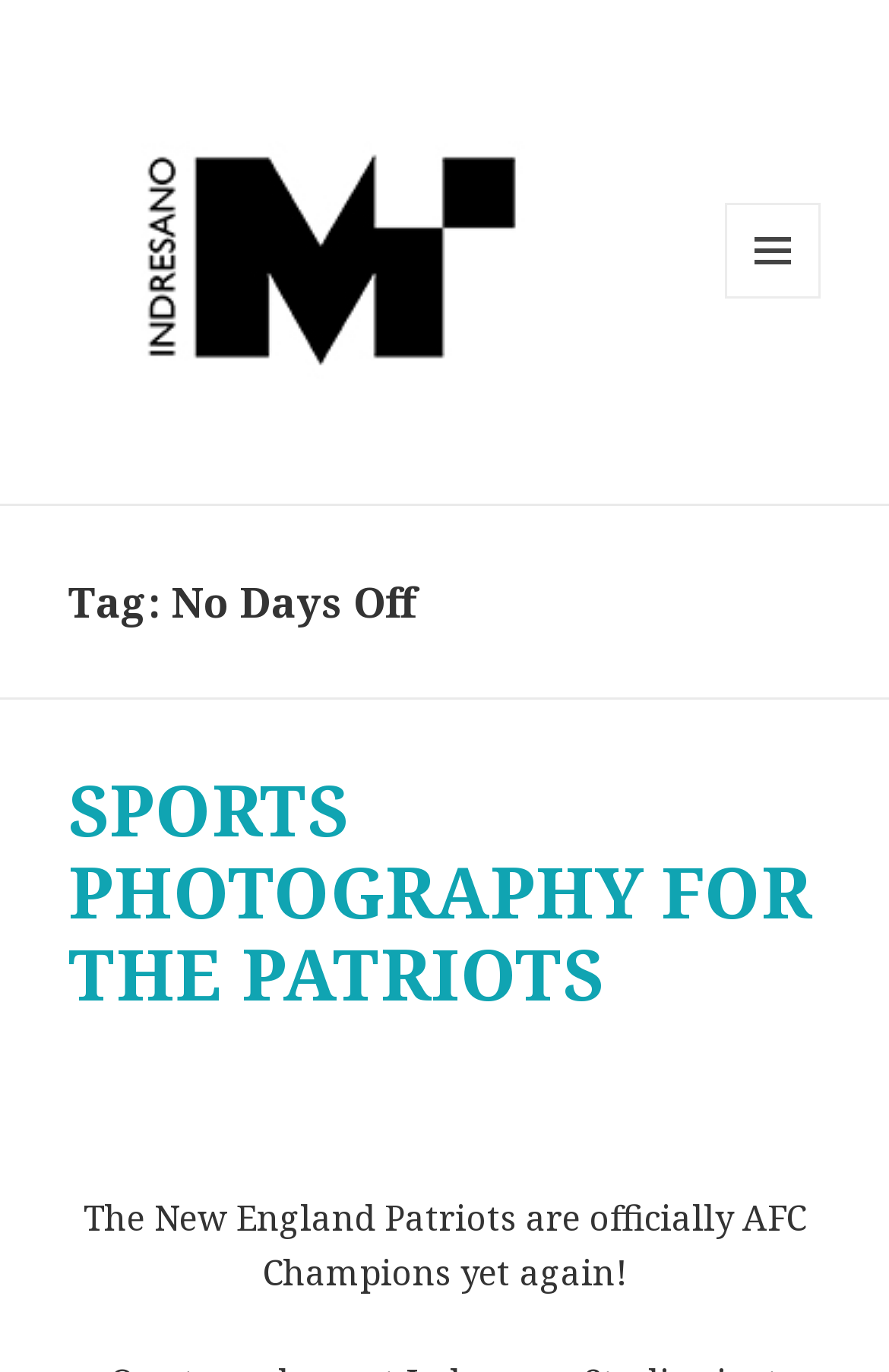Using the given element description, provide the bounding box coordinates (top-left x, top-left y, bottom-right x, bottom-right y) for the corresponding UI element in the screenshot: alt="Indresano Studios"

[0.077, 0.154, 0.672, 0.203]